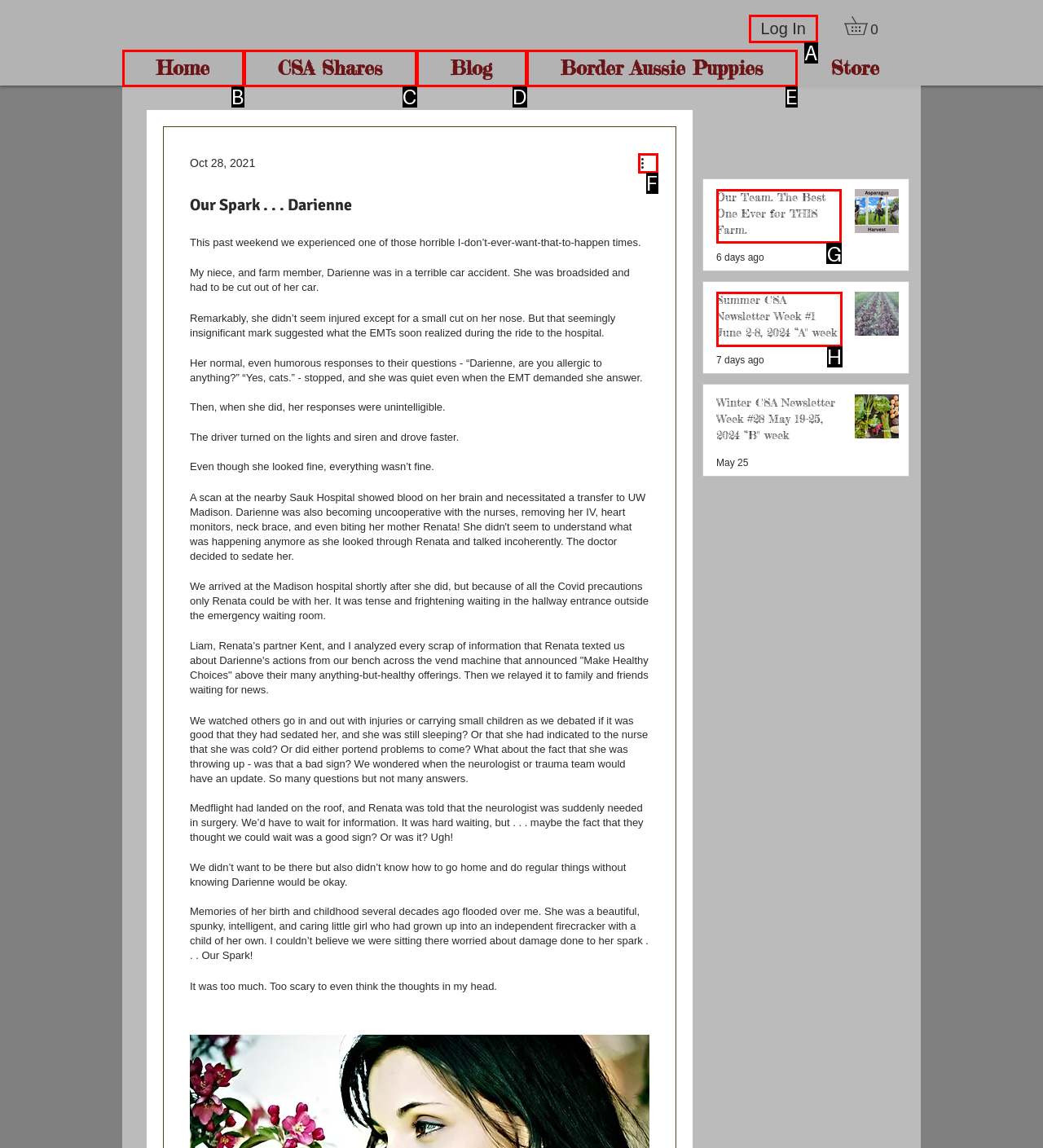From the available options, which lettered element should I click to complete this task: Read the post 'Our Team. The Best One Ever for THIS Farm.'?

G